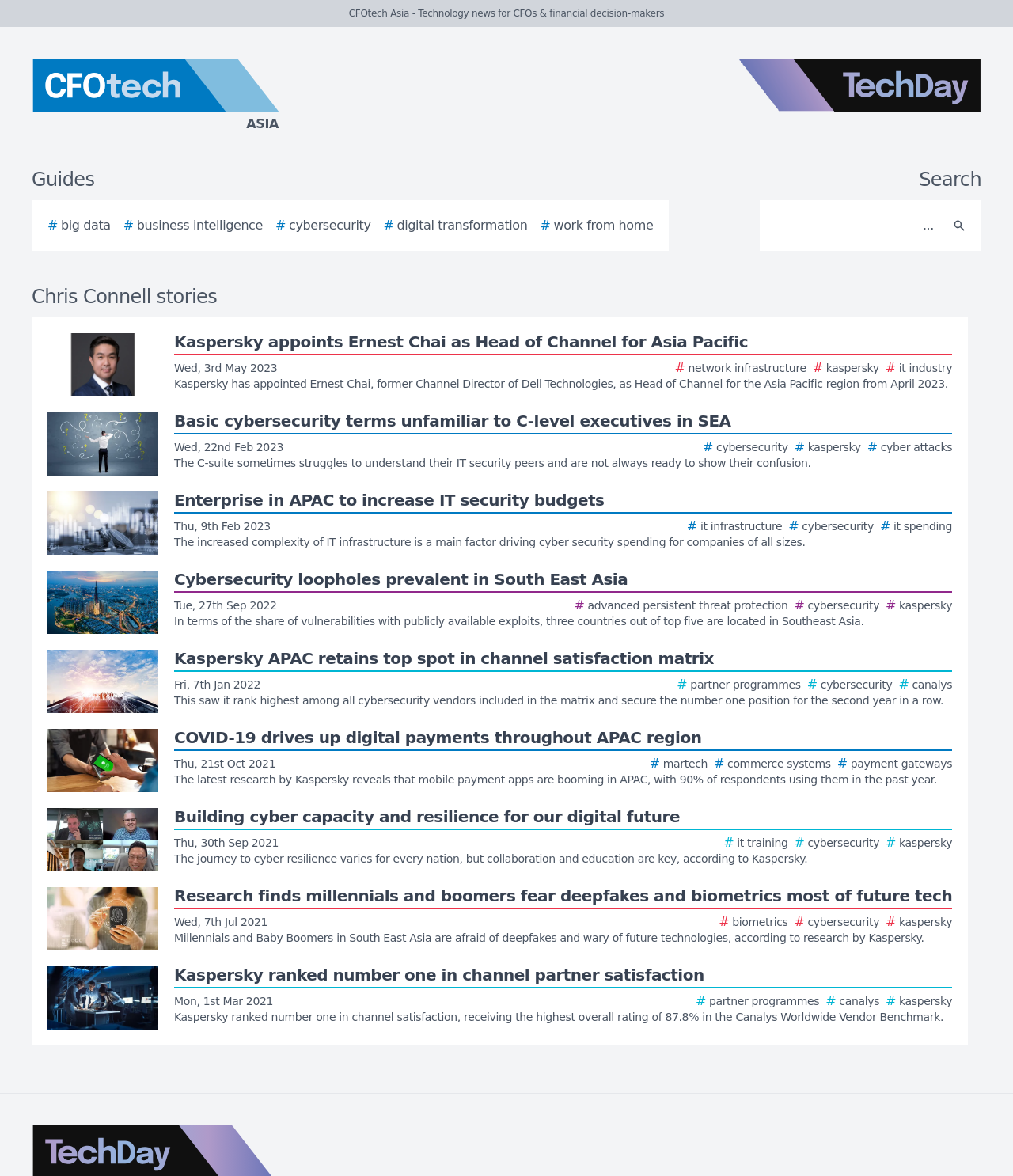Locate the bounding box coordinates of the region to be clicked to comply with the following instruction: "Read the story about Kaspersky appointing Ernest Chai as Head of Channel for Asia Pacific". The coordinates must be four float numbers between 0 and 1, in the form [left, top, right, bottom].

[0.047, 0.283, 0.94, 0.337]